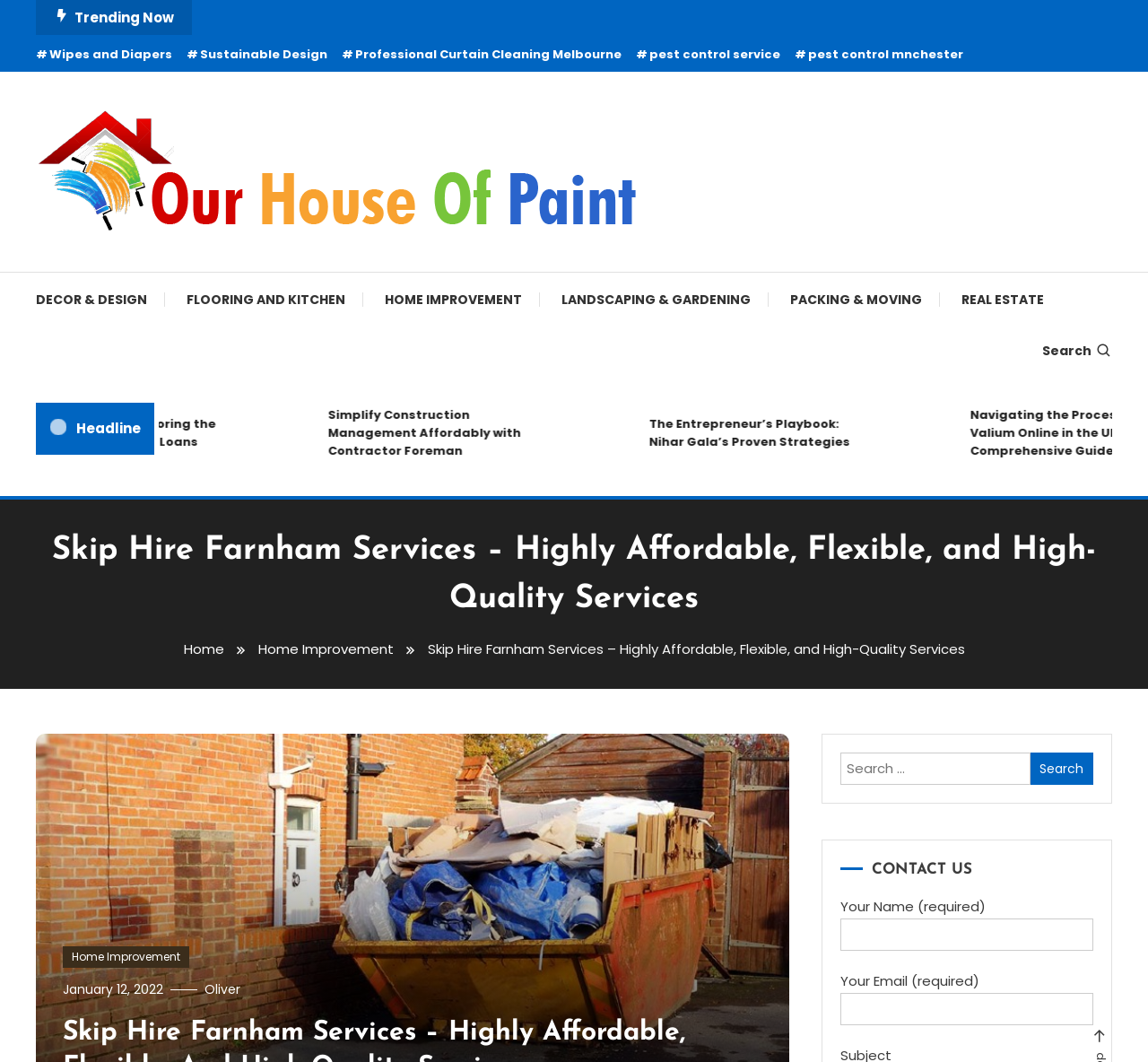What is the 'Skip Hire Farnham Services' link used for?
Refer to the image and give a detailed answer to the question.

The 'Skip Hire Farnham Services' link is prominently displayed on the webpage, and it is likely that it is used to access more information or to book skip hire services in Farnham.